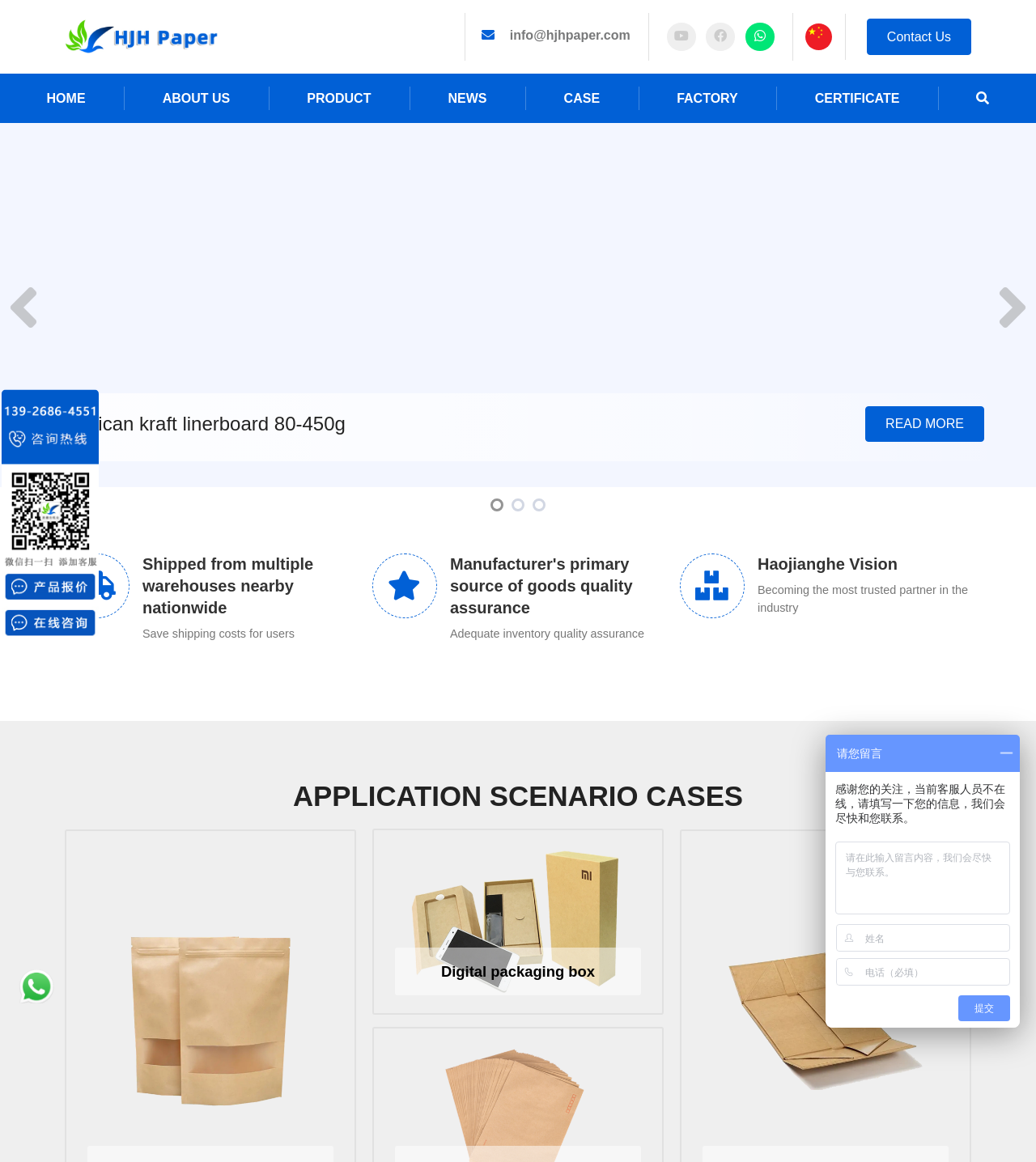What is the company name?
Please give a detailed answer to the question using the information shown in the image.

The company name can be found in the top-left corner of the webpage, where it says 'HJH Kraft Paper | Brown paper Manufacturer in China'.